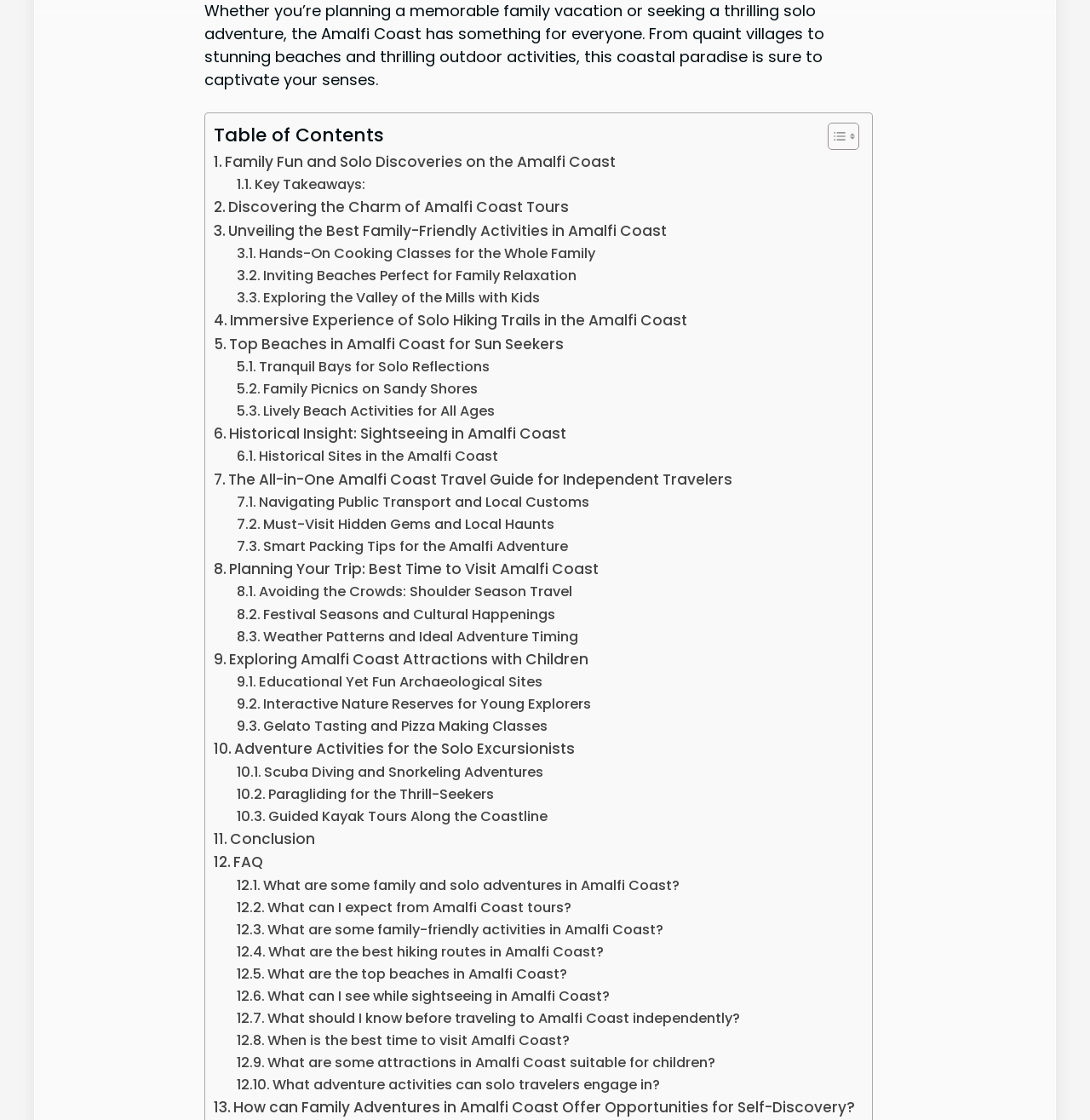Find the bounding box coordinates for the UI element whose description is: "Scuba Diving and Snorkeling Adventures". The coordinates should be four float numbers between 0 and 1, in the format [left, top, right, bottom].

[0.217, 0.679, 0.499, 0.699]